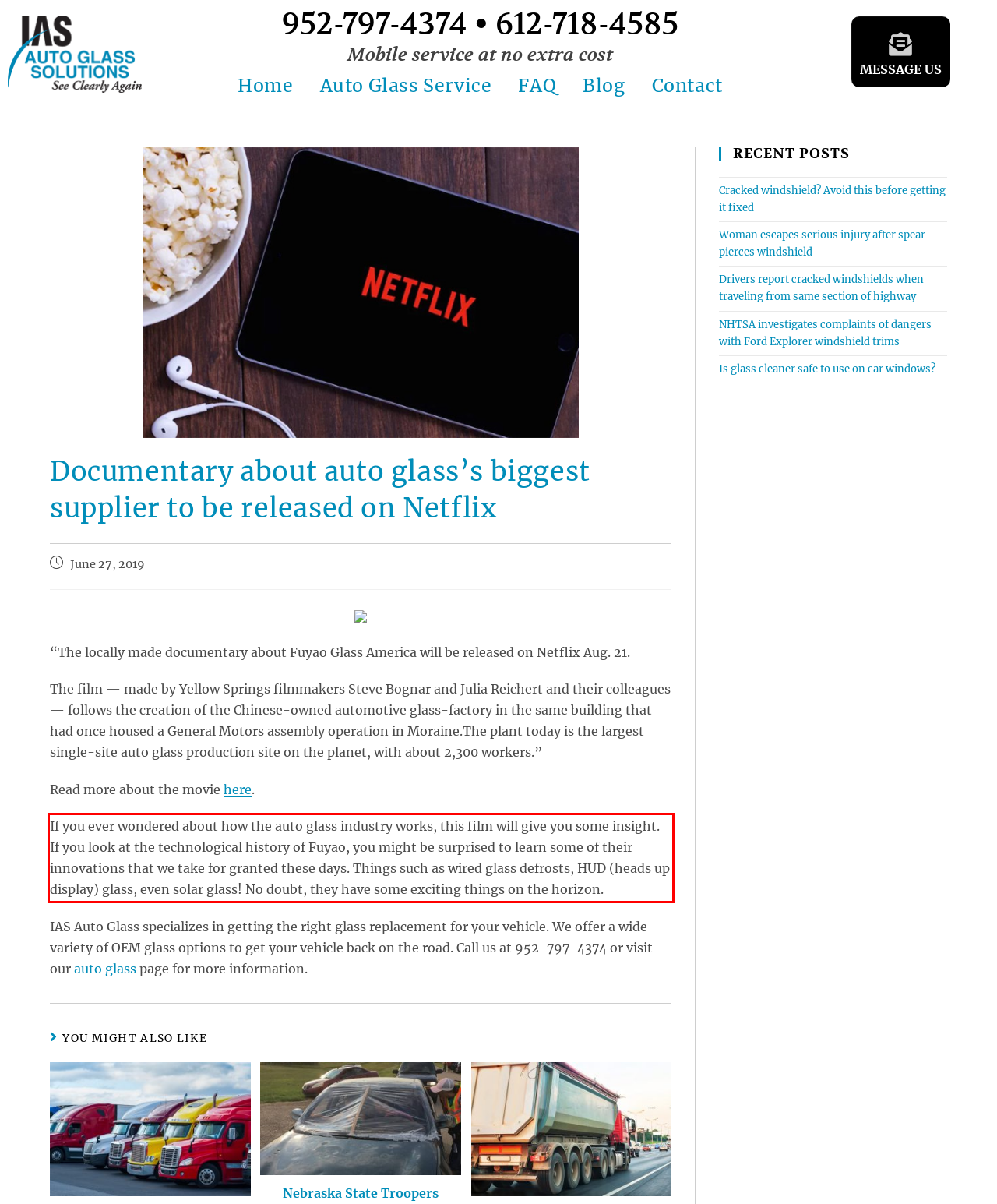The screenshot provided shows a webpage with a red bounding box. Apply OCR to the text within this red bounding box and provide the extracted content.

If you ever wondered about how the auto glass industry works, this film will give you some insight. If you look at the technological history of Fuyao, you might be surprised to learn some of their innovations that we take for granted these days. Things such as wired glass defrosts, HUD (heads up display) glass, even solar glass! No doubt, they have some exciting things on the horizon.